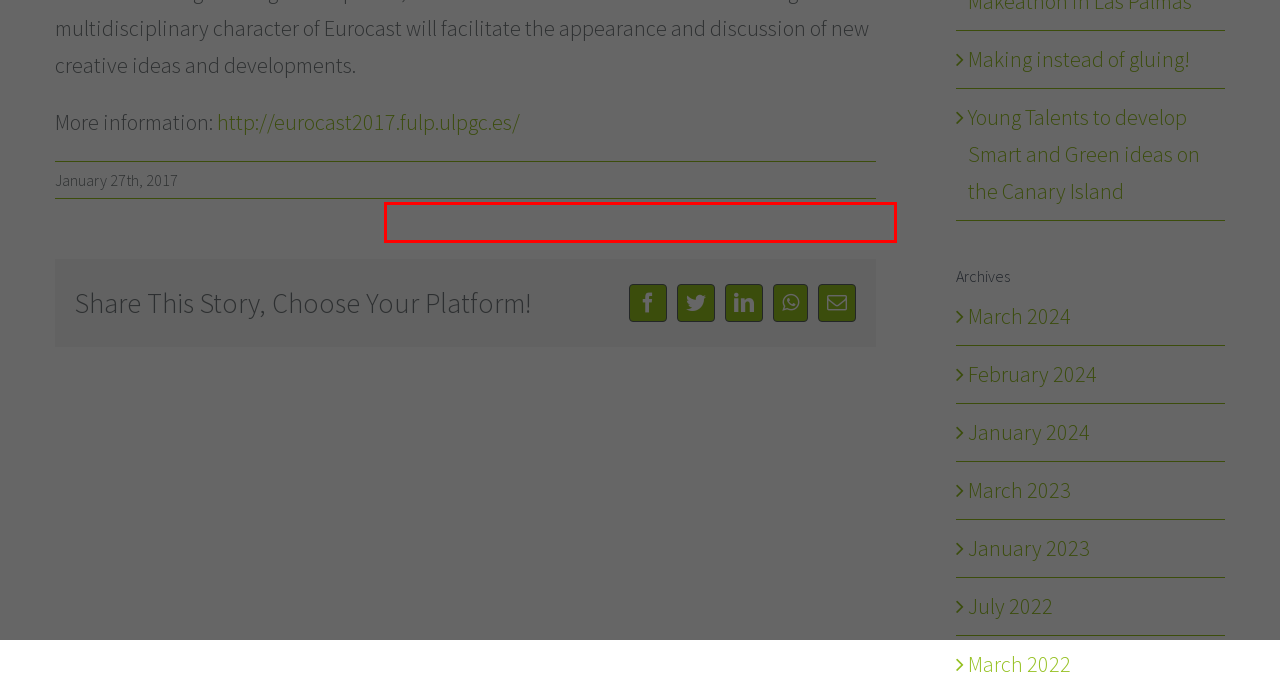Given a screenshot of a webpage containing a red rectangle bounding box, extract and provide the text content found within the red bounding box.

Content from video and social media platforms are blocked by default. If you choose to accept cookies from external media, no manual action is required to show these contents anymore.